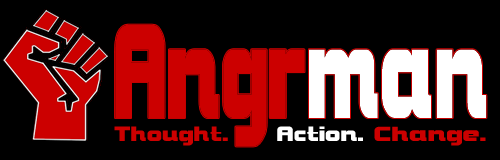What is the slogan of Angrman?
Using the image, elaborate on the answer with as much detail as possible.

The slogan of Angrman, 'Thought. Action. Change.', succinctly captures the brand's mission of inspiring reflection, motivating action, and facilitating transformation in society, which aligns with the overarching themes discussed in the article 'The Christian Right Is Wrong - The Angst Manifesto'.